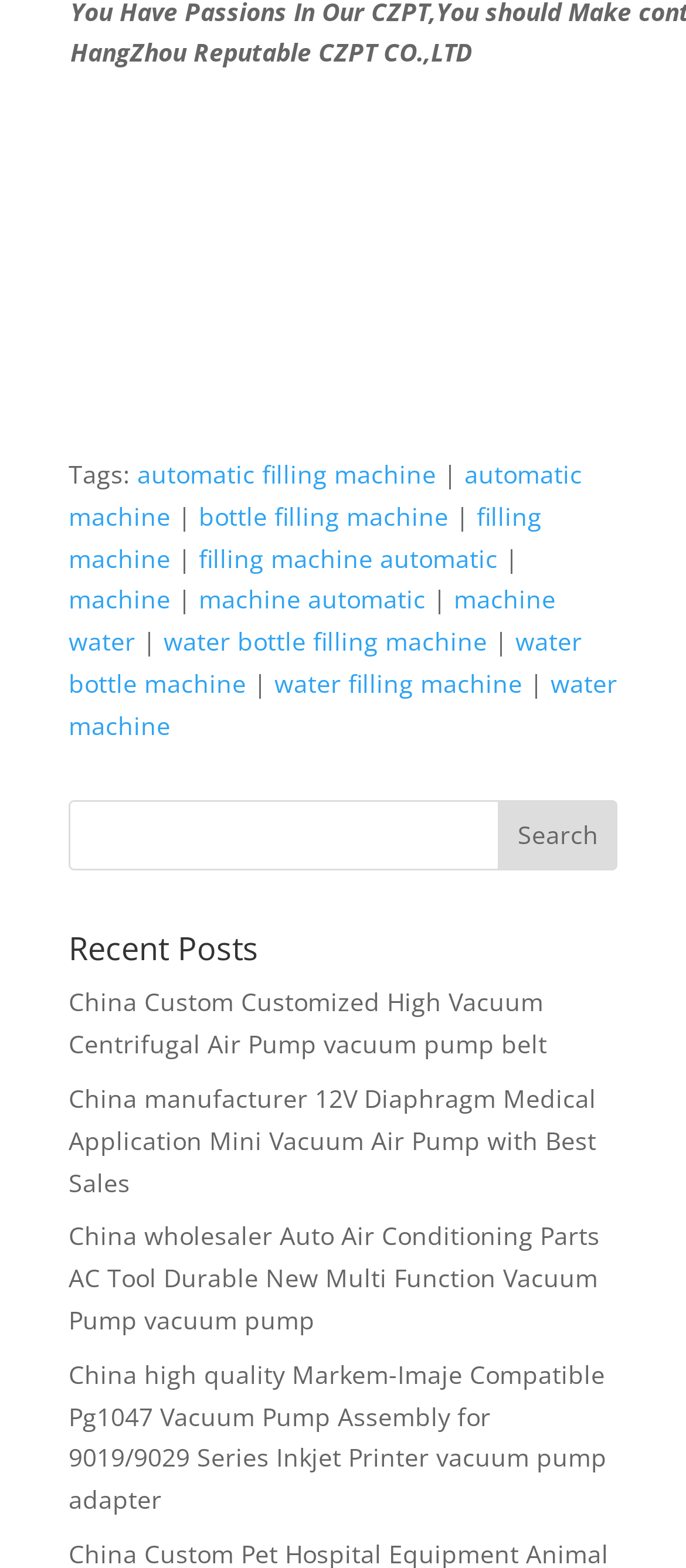Identify the bounding box coordinates of the part that should be clicked to carry out this instruction: "Search for a product".

[0.1, 0.51, 0.9, 0.555]